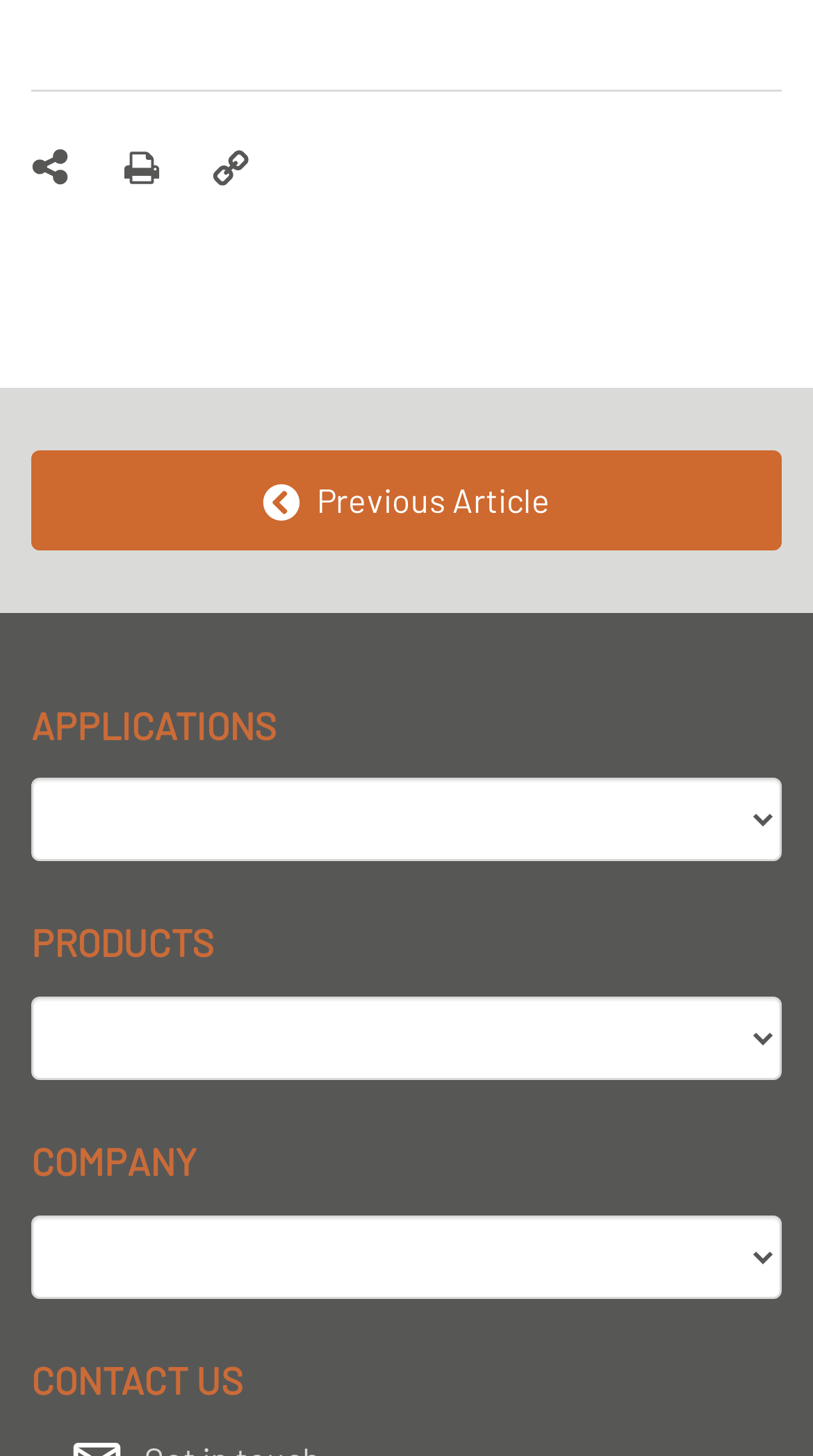Answer the following inquiry with a single word or phrase:
Is the 'Show Cookie Information' button visible?

No